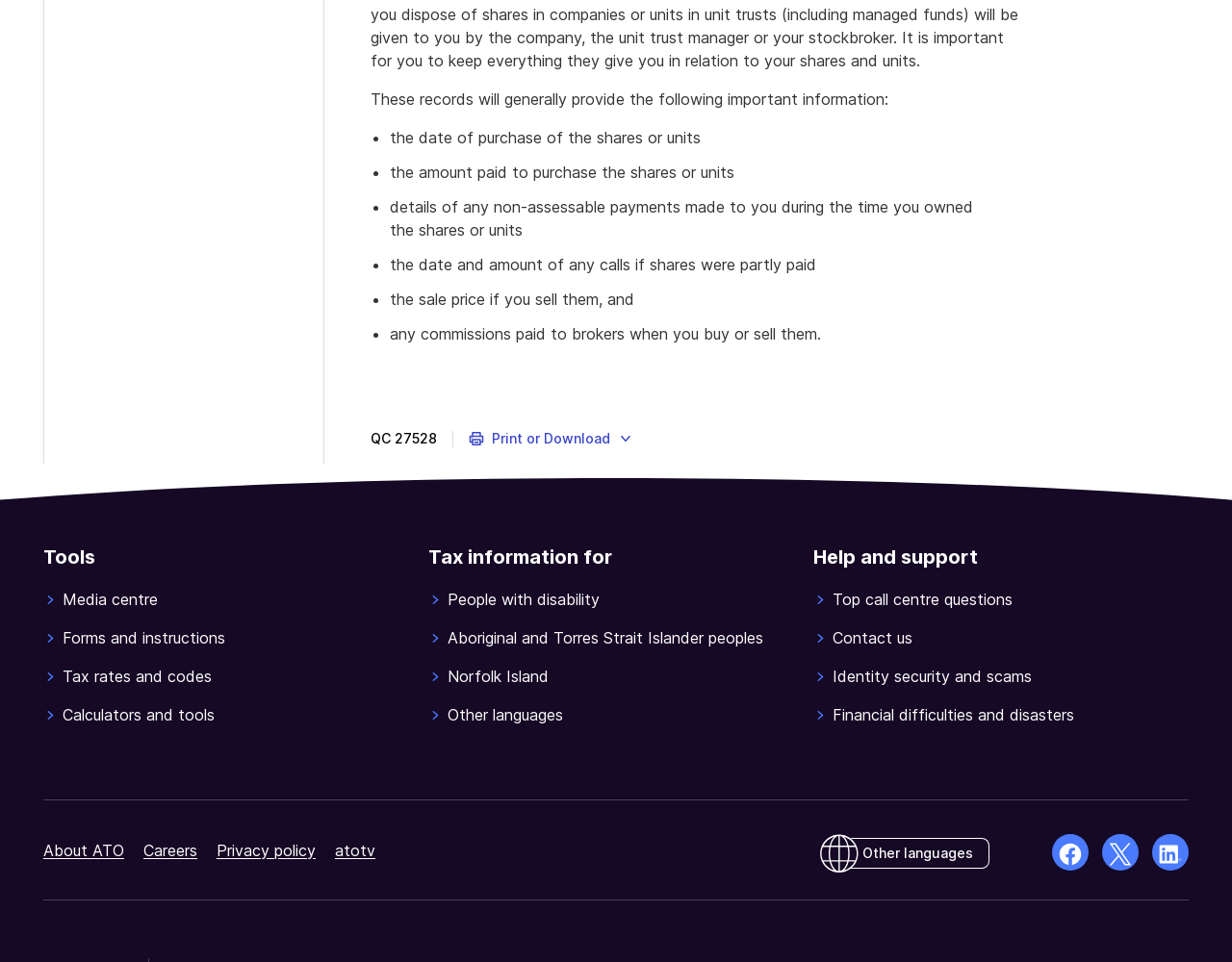Determine the bounding box coordinates of the clickable region to follow the instruction: "Visit the company page".

None